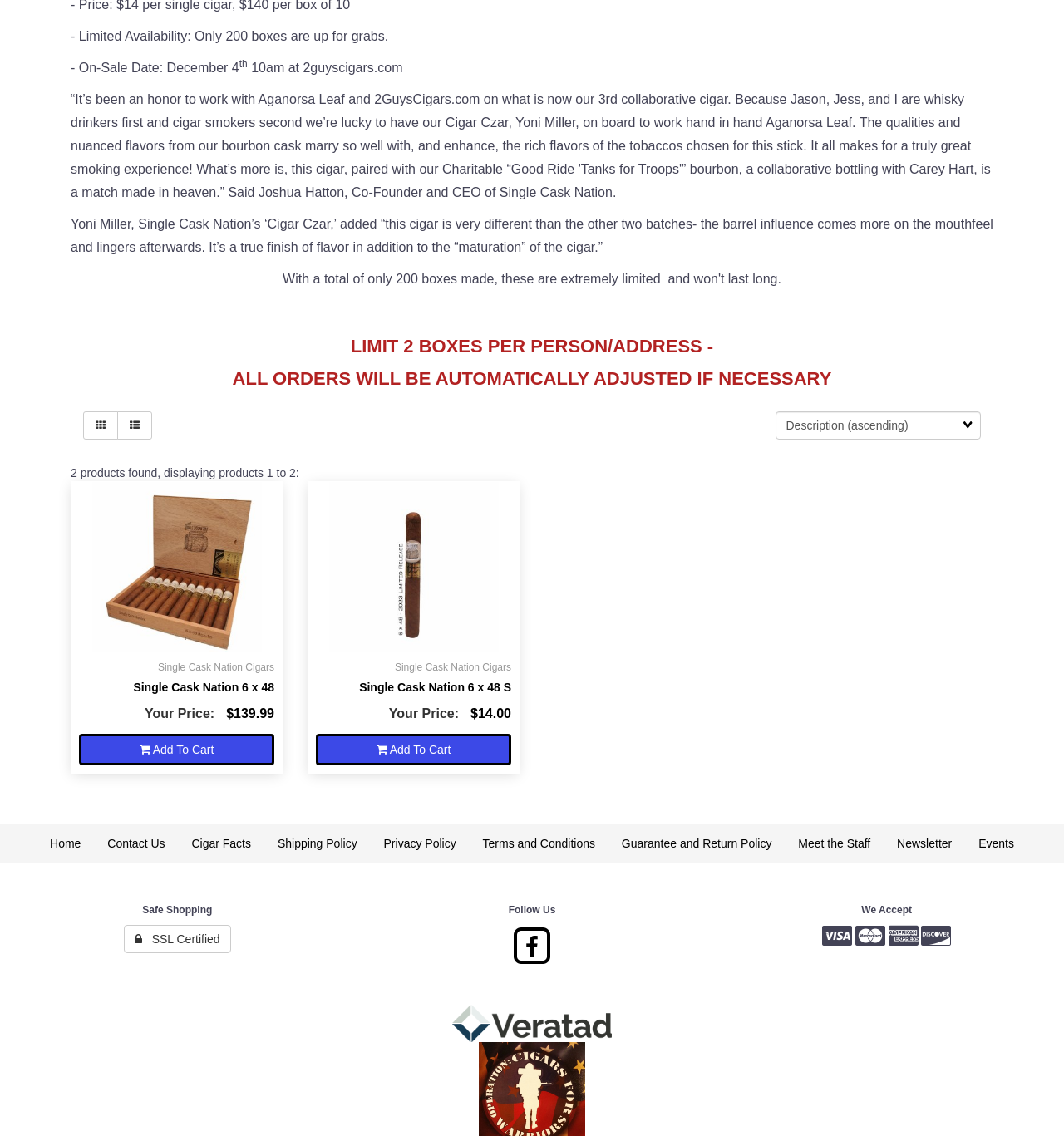For the following element description, predict the bounding box coordinates in the format (top-left x, top-left y, bottom-right x, bottom-right y). All values should be floating point numbers between 0 and 1. Description: Terms and Conditions

[0.443, 0.727, 0.57, 0.759]